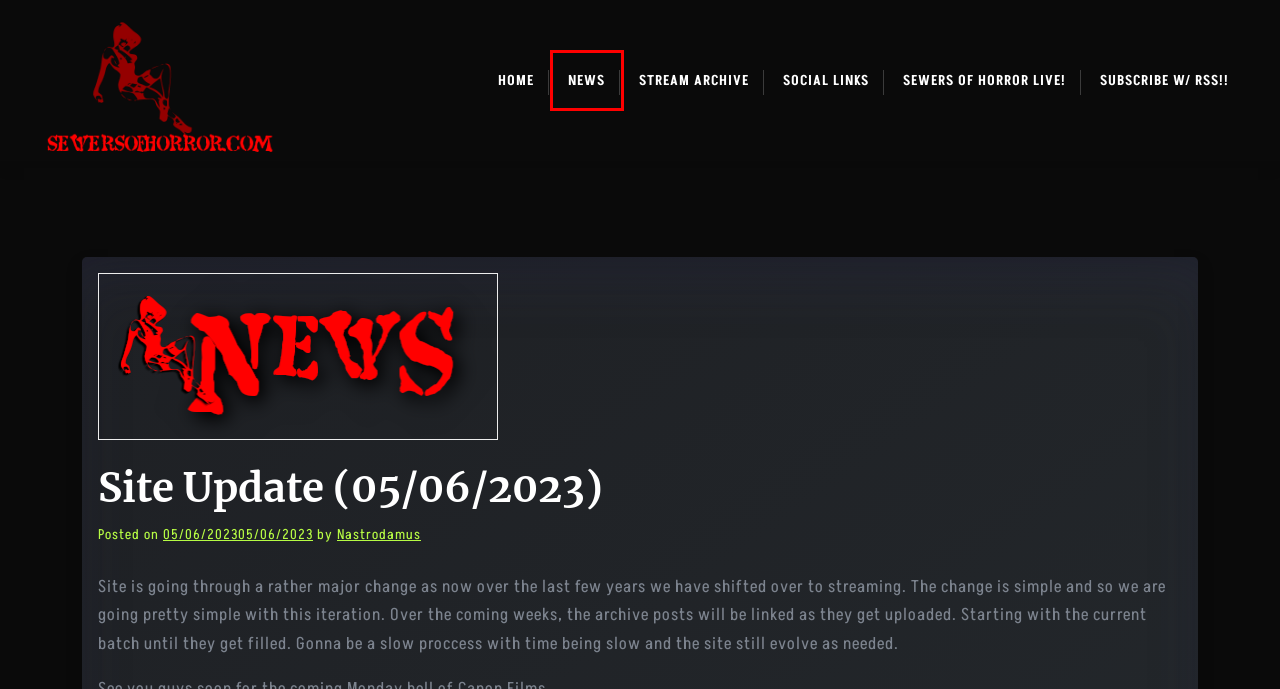Inspect the provided webpage screenshot, concentrating on the element within the red bounding box. Select the description that best represents the new webpage after you click the highlighted element. Here are the candidates:
A. Sewers Of Horror
B. Sewers Of Horror ⁄ Stream Archive
C. Sewers Of Horror ⁄ Social Links
D. It's Party Time!!! ⁄ Sewers Of Horror
E. Sewers Of Horror ⁄ Author: Nastrodamus
F. PortfolioX Dark - Wp Theme Space
G. Sewers Of Horror ⁄ Sewers Of Horror Live!
H. Sewers Of Horror ⁄ Category: News

H